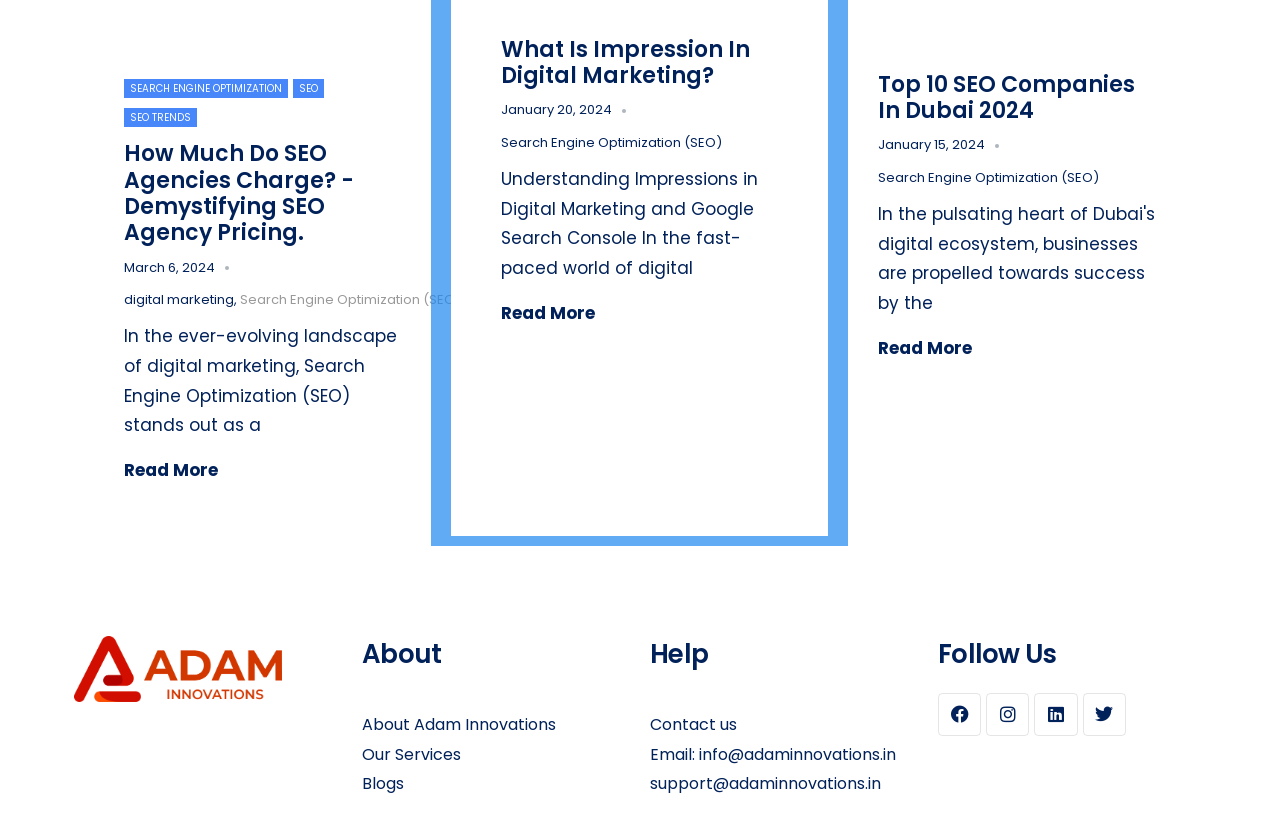Find the bounding box coordinates of the clickable area that will achieve the following instruction: "Visit 'About Adam Innovations'".

[0.283, 0.876, 0.434, 0.904]